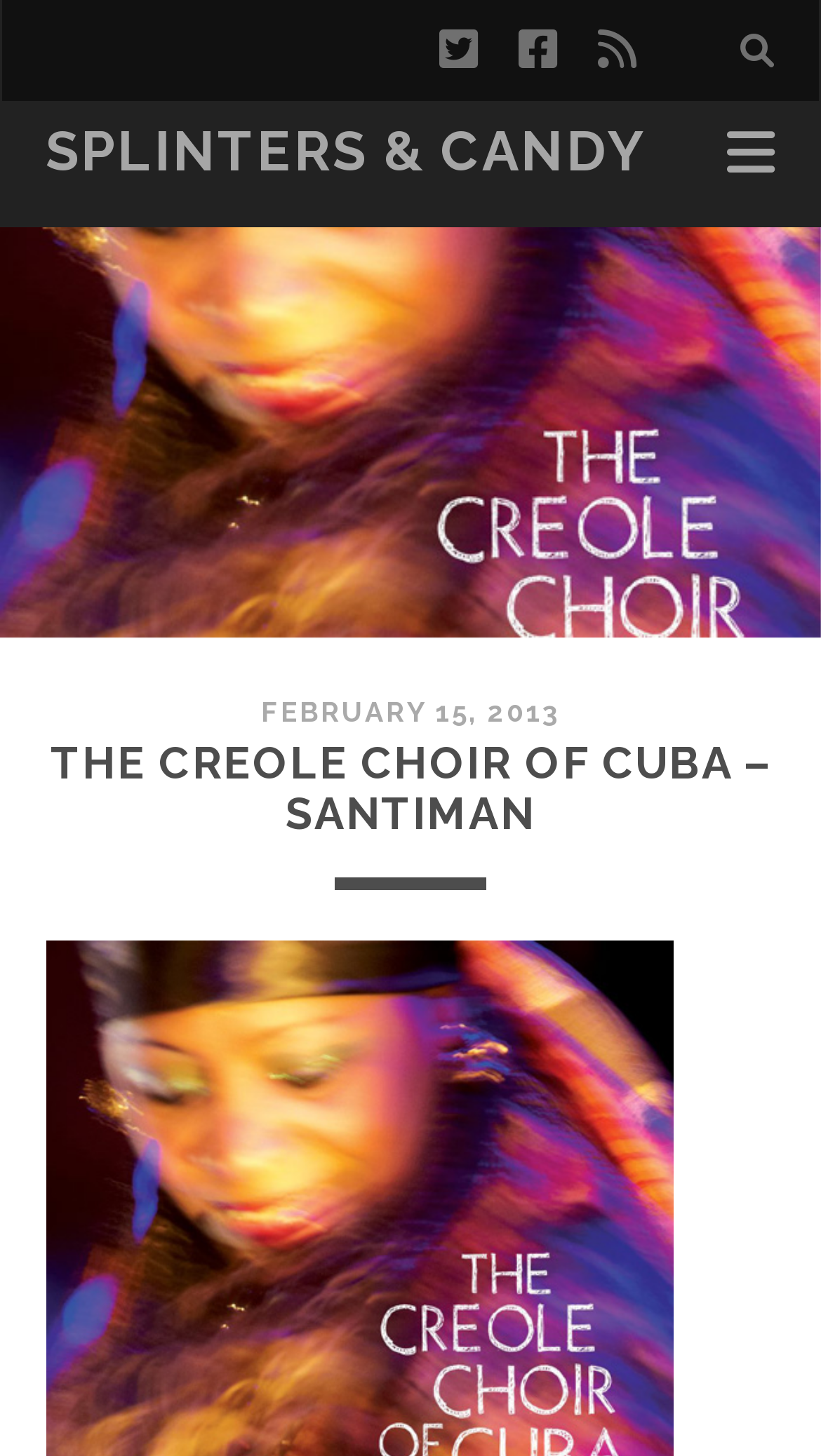Describe all the key features of the webpage in detail.

The webpage appears to be a blog post or article about the Creole Choir of Cuba, specifically featuring their song "Santiman". 

At the top right corner, there are three social media links: Twitter, Facebook, and RSS, each represented by an icon. Below these links, there is a button with an unknown icon. 

On the left side, there is a prominent link to "SPLINTERS & CANDY", which might be the title of the blog or website. 

The main content of the webpage is a heading that reads "THE CREOLE CHOIR OF CUBA – SANTIMAN", taking up most of the width. Below this heading, there is a static text that indicates the date "FEBRUARY 15, 2013". 

At the very top, there is another button with an unknown icon, which might be a navigation or menu button. 

The webpage also contains an embedded SoundCloud player, which is not explicitly mentioned in the accessibility tree but implied by the meta description.